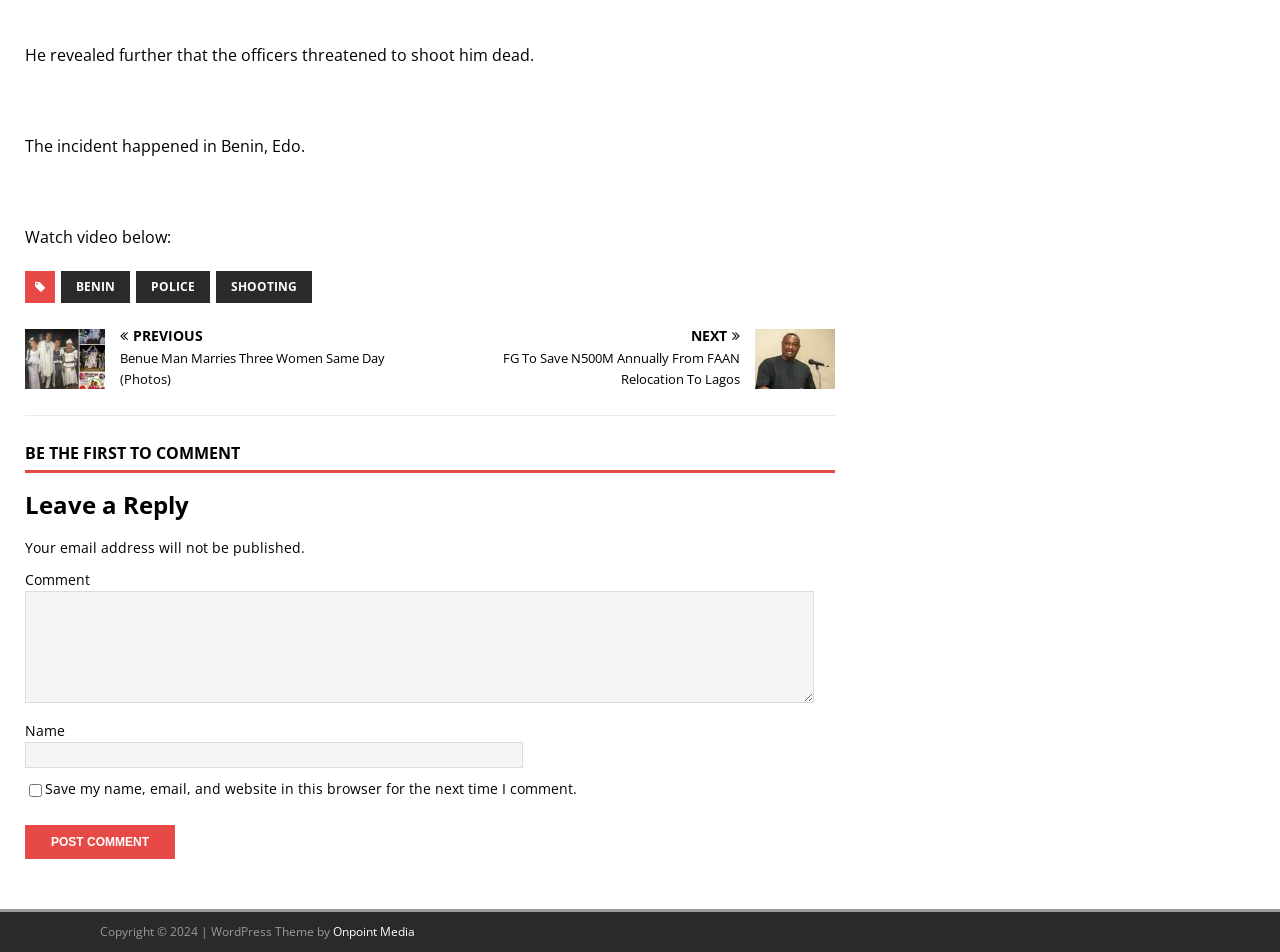Please identify the bounding box coordinates of the clickable area that will allow you to execute the instruction: "Click on the 'Onpoint Media' link".

[0.26, 0.97, 0.324, 0.988]